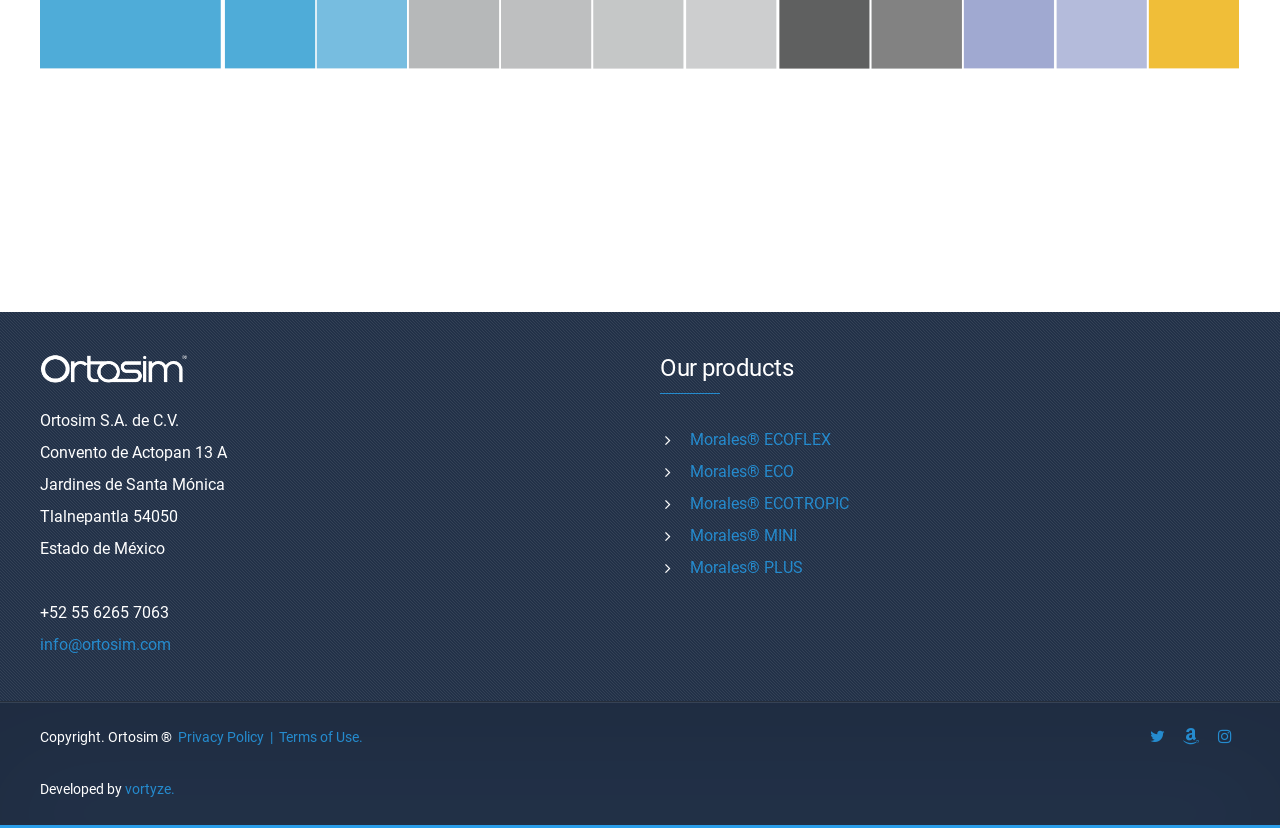Who developed the website? Using the information from the screenshot, answer with a single word or phrase.

vortyze